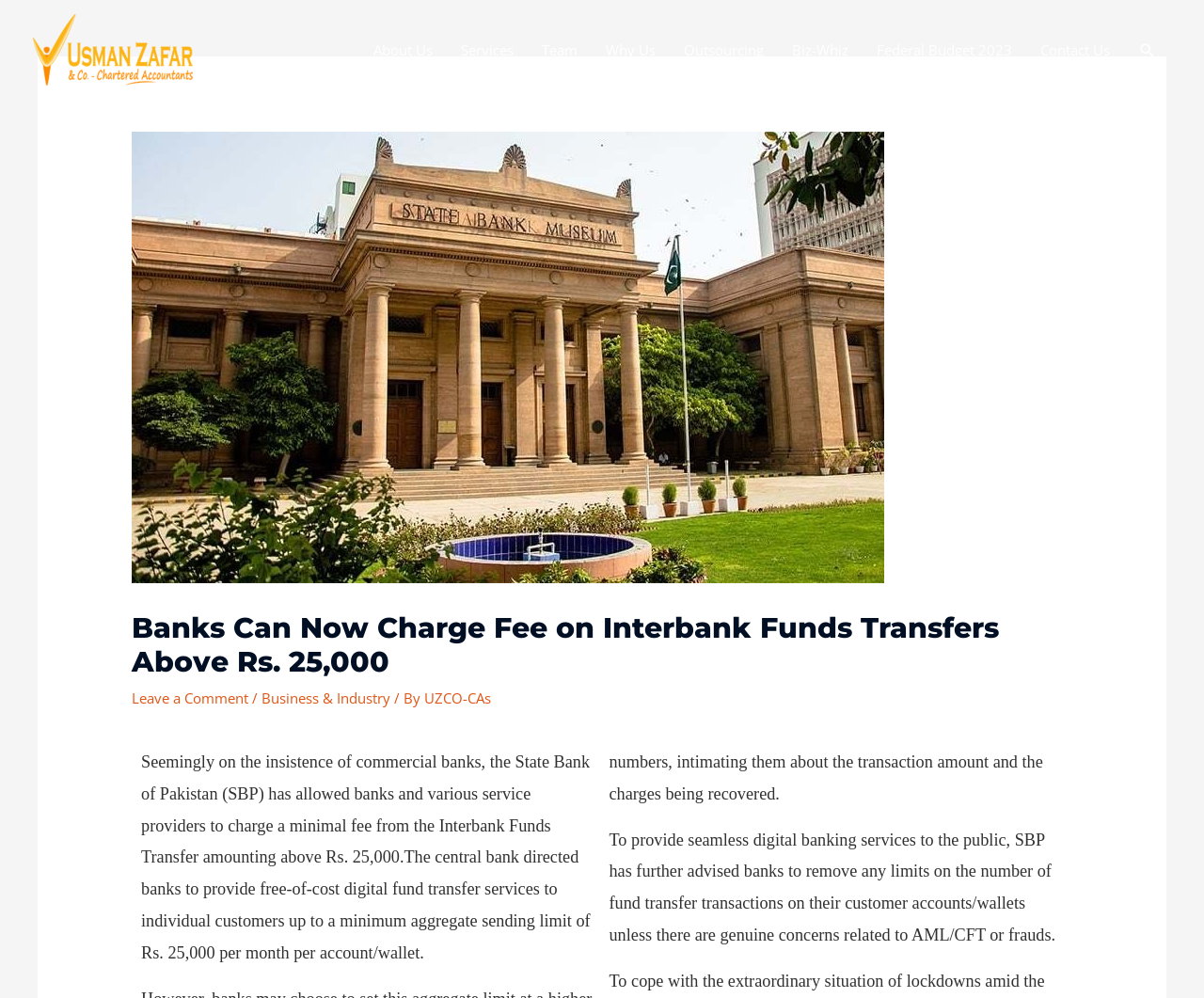Summarize the webpage in an elaborate manner.

The webpage appears to be a news article or blog post discussing a recent development in the banking industry. At the top left corner, there is a logo or icon of "UZCO-CAs" accompanied by a link to the same. 

Below the logo, a navigation menu is situated, spanning almost the entire width of the page. This menu contains 8 links, including "About Us", "Services", "Team", "Why Us", "Outsourcing", "Biz-Whiz", "Federal Budget 2023", and "Contact Us", arranged from left to right.

On the top right corner, there is a search icon link. Below the navigation menu, the main content of the page begins. The title of the article, "Banks Can Now Charge Fee on Interbank Funds Transfers Above Rs. 25,000", is prominently displayed in a large font size. 

Underneath the title, there are links to "Leave a Comment" and a category label "Business & Industry", separated by a slash. The author's name, "UZCO-CAs", is also mentioned in this section.

The main article content is divided into three paragraphs. The first paragraph explains that the State Bank of Pakistan has allowed banks to charge a minimal fee for interbank fund transfers above Rs. 25,000. The second paragraph details the central bank's directive to provide free digital fund transfer services to individual customers up to a certain limit. The third paragraph discusses the removal of limits on fund transfer transactions unless there are concerns related to AML/CFT or frauds.